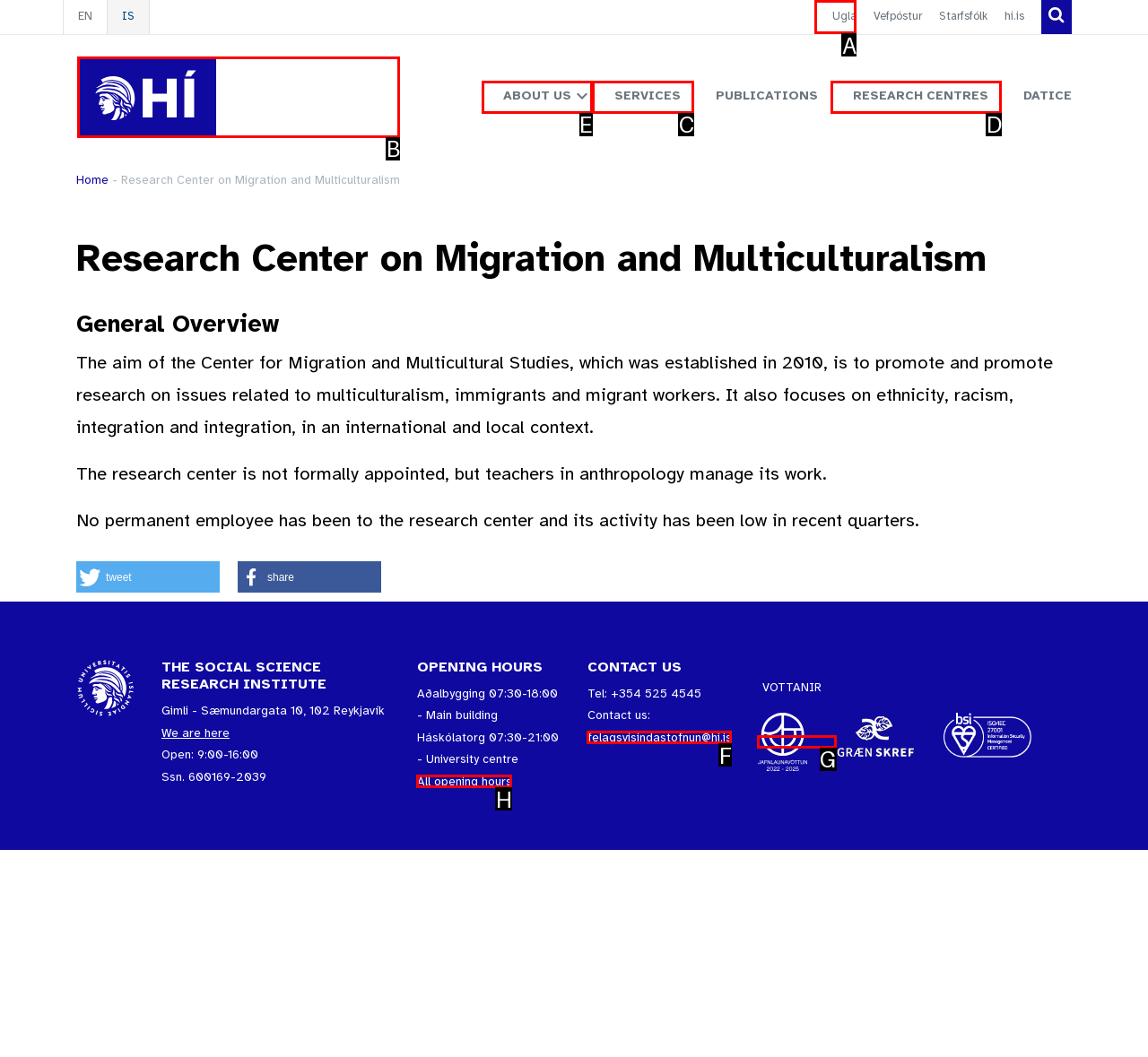Please identify the correct UI element to click for the task: Click the 'ABOUT US' button Respond with the letter of the appropriate option.

E